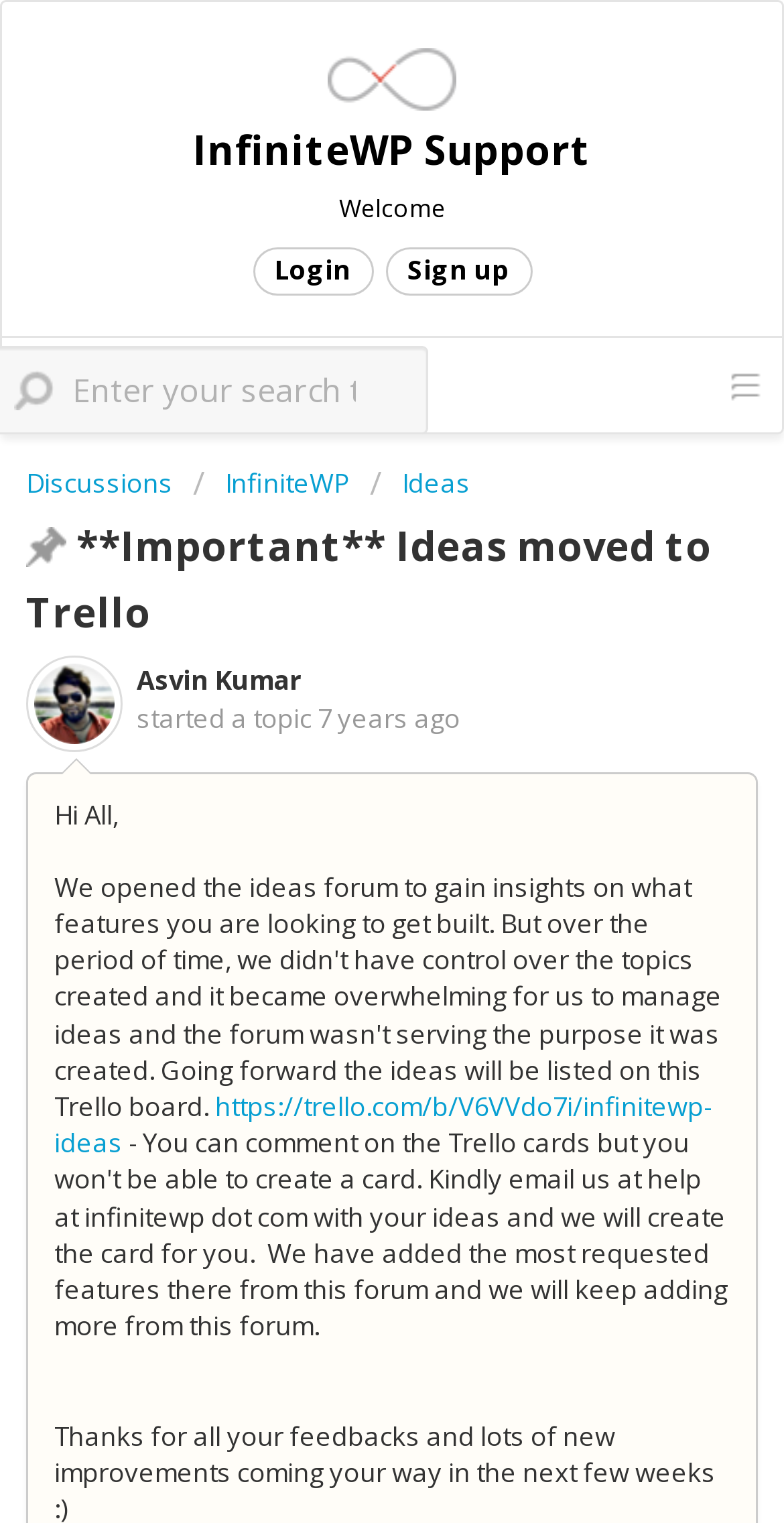Show the bounding box coordinates of the region that should be clicked to follow the instruction: "Check the Trello link."

[0.069, 0.714, 0.908, 0.762]